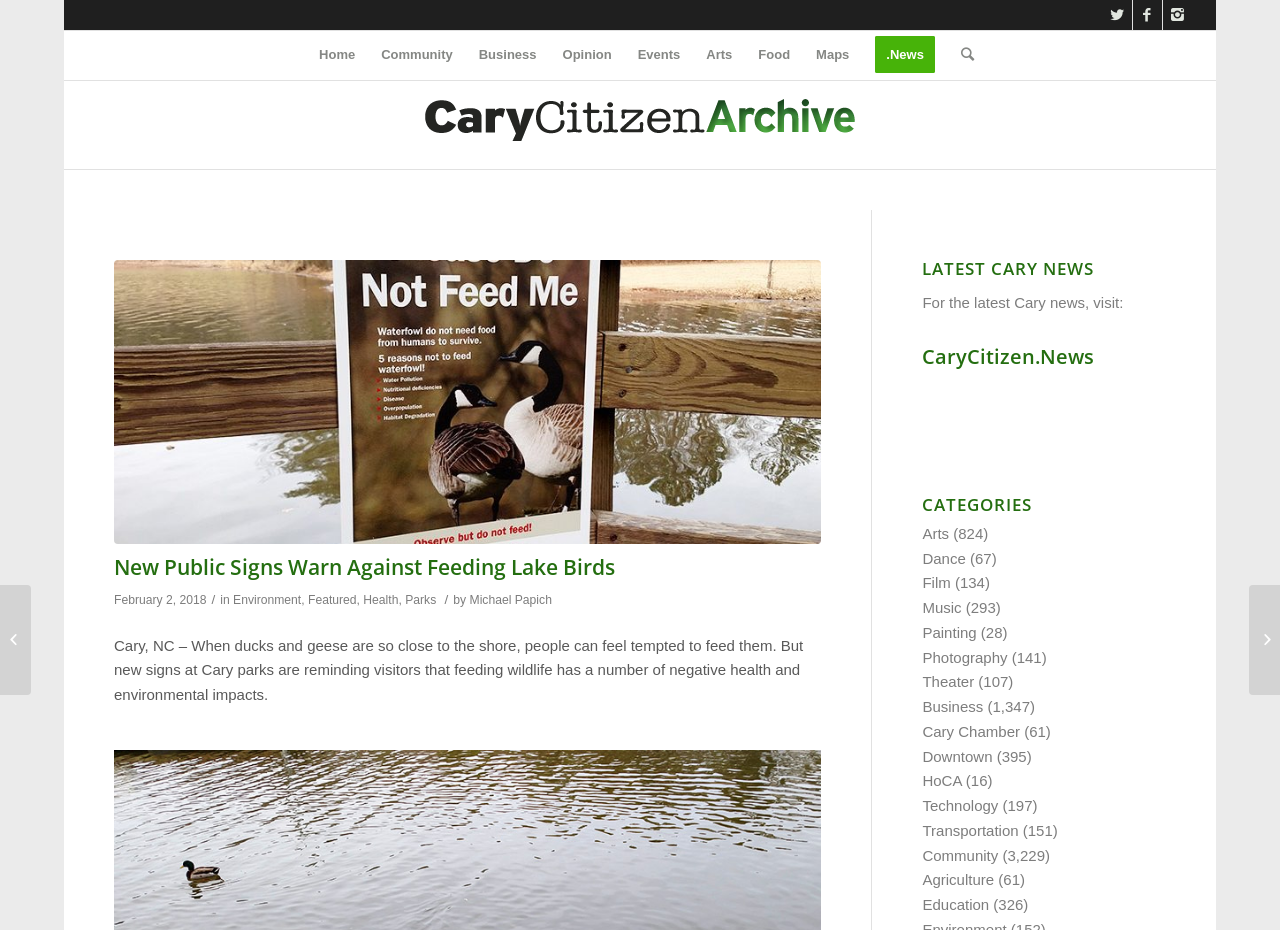Bounding box coordinates are specified in the format (top-left x, top-left y, bottom-right x, bottom-right y). All values are floating point numbers bounded between 0 and 1. Please provide the bounding box coordinate of the region this sentence describes: alt="CaryCitizen Archive"

[0.324, 0.087, 0.676, 0.182]